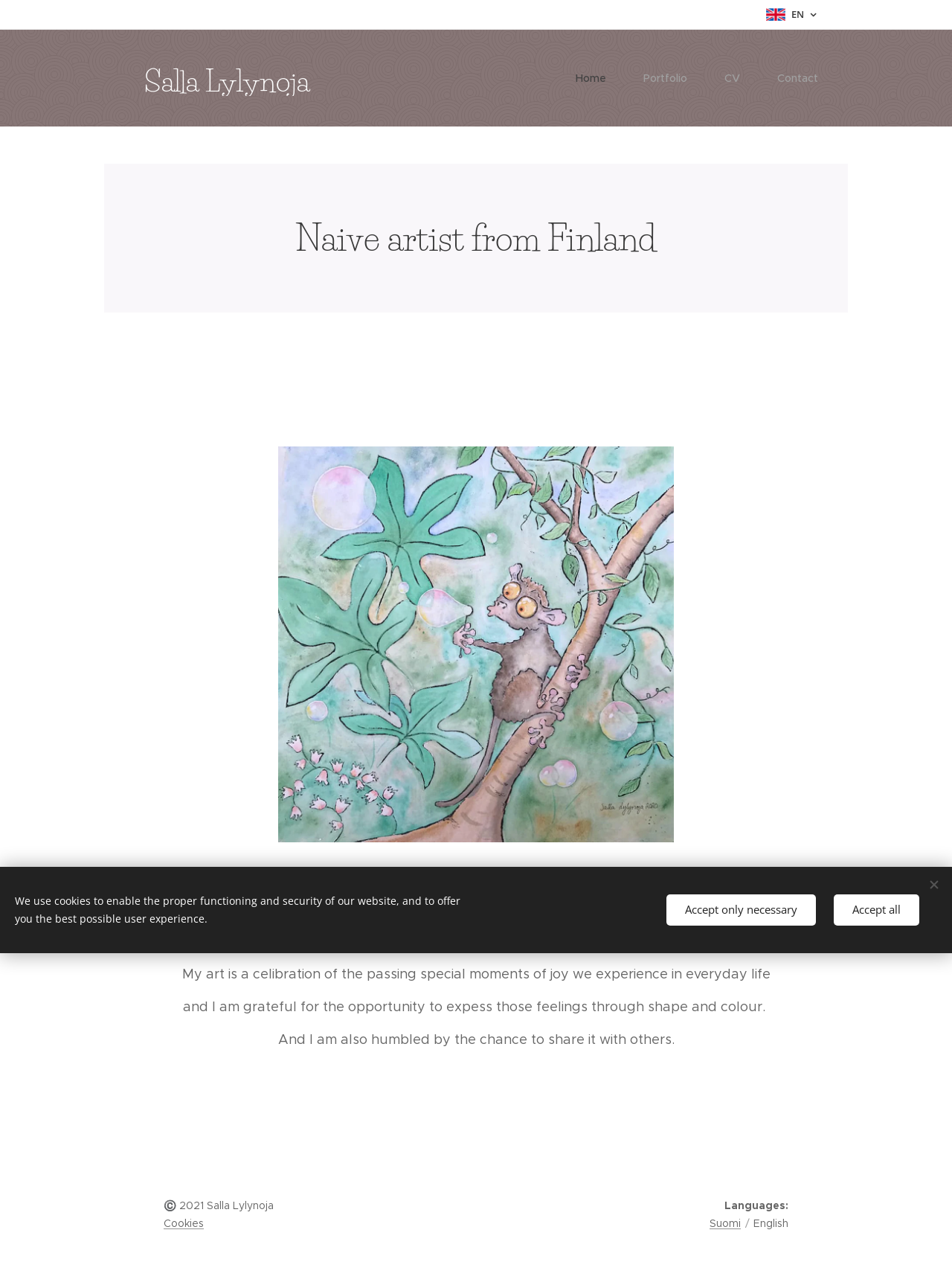Please study the image and answer the question comprehensively:
What is the theme of the artist's work?

The answer can be inferred from the text 'My art is a celebration of the passing special moments of joy we experience in everyday life' which suggests that the artist's work is focused on everyday life.